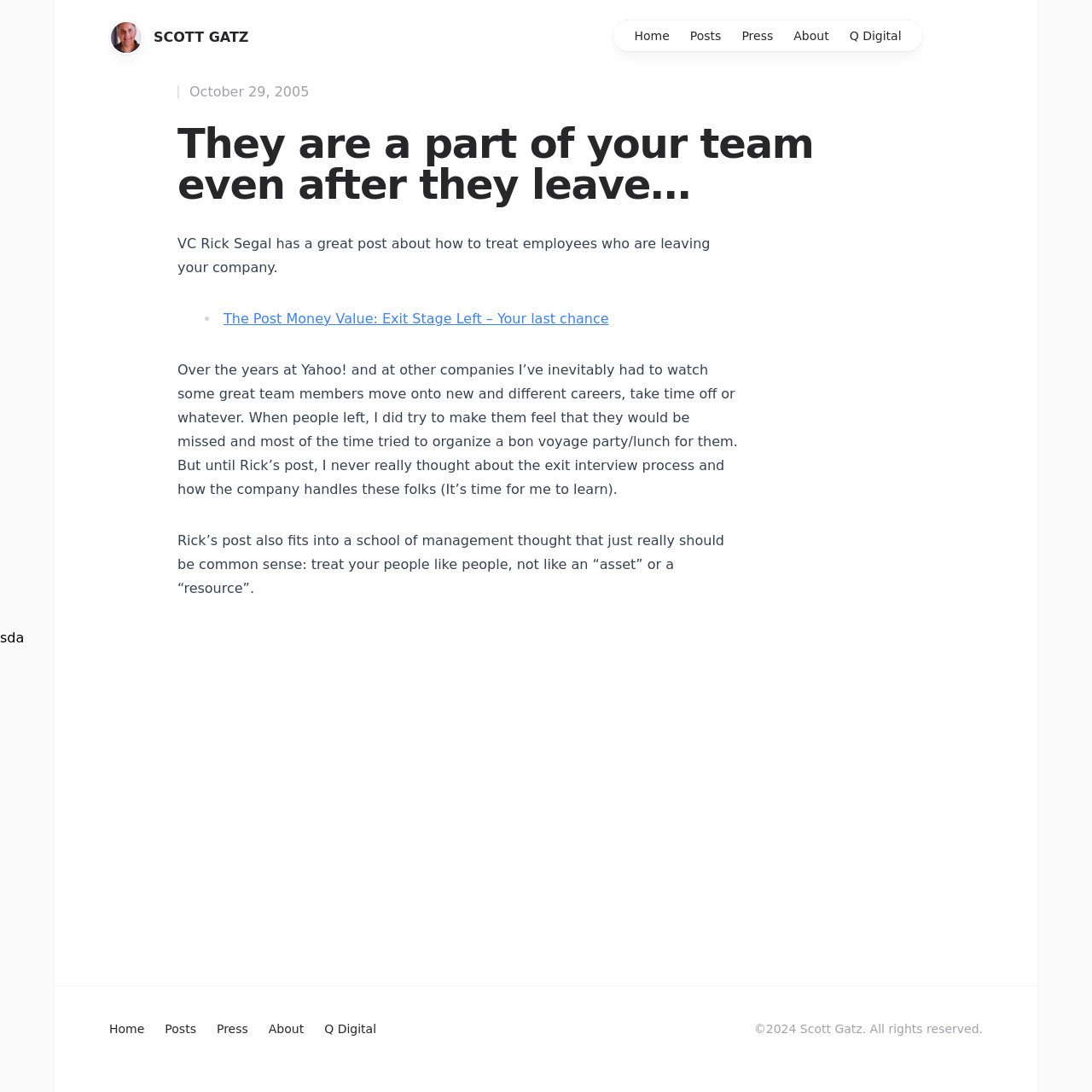For the element described, predict the bounding box coordinates as (top-left x, top-left y, bottom-right x, bottom-right y). All values should be between 0 and 1. Element description: Q Digital

[0.297, 0.936, 0.345, 0.948]